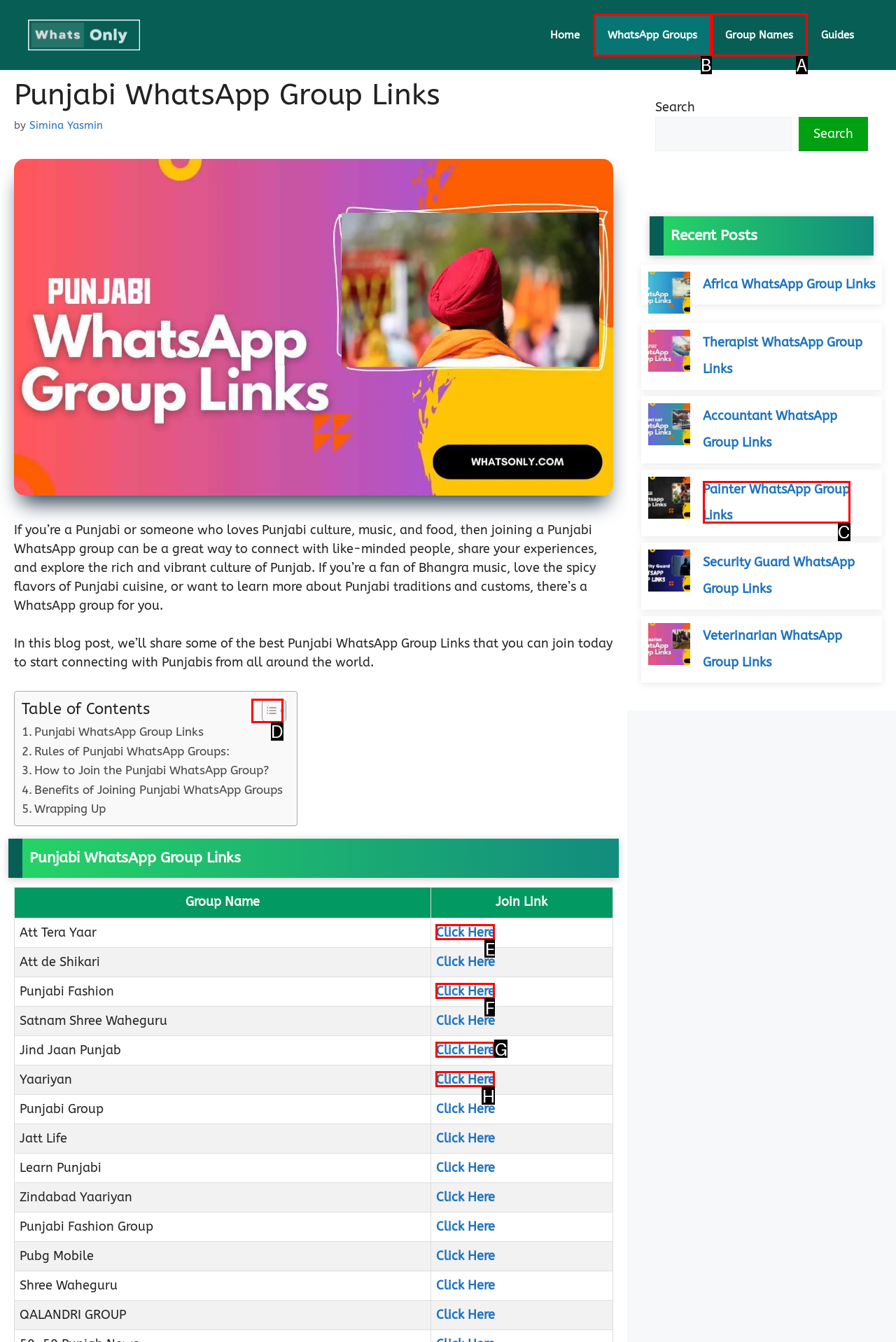Which HTML element should be clicked to complete the following task: Click on the 'Group Names' link?
Answer with the letter corresponding to the correct choice.

A